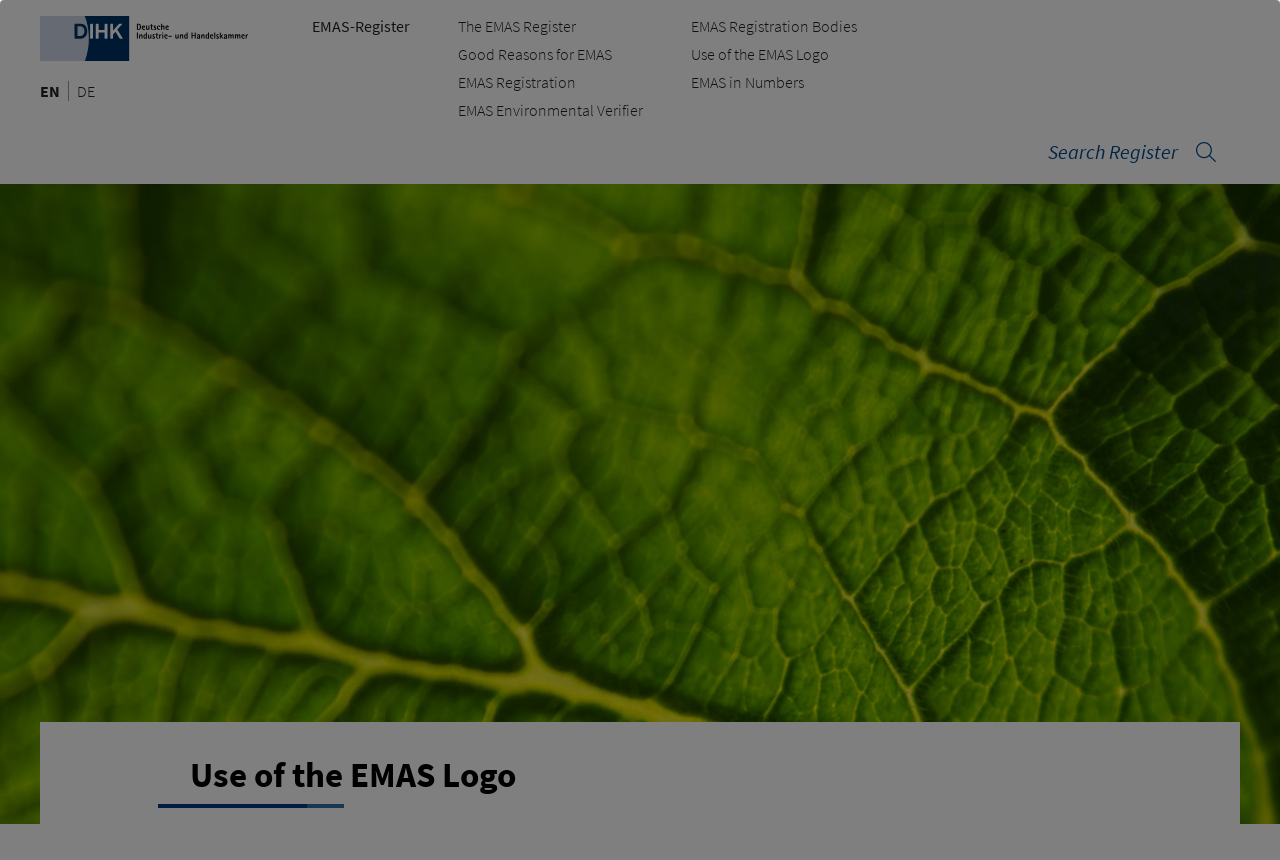Use a single word or phrase to answer the following:
How many main sections are on the page?

9